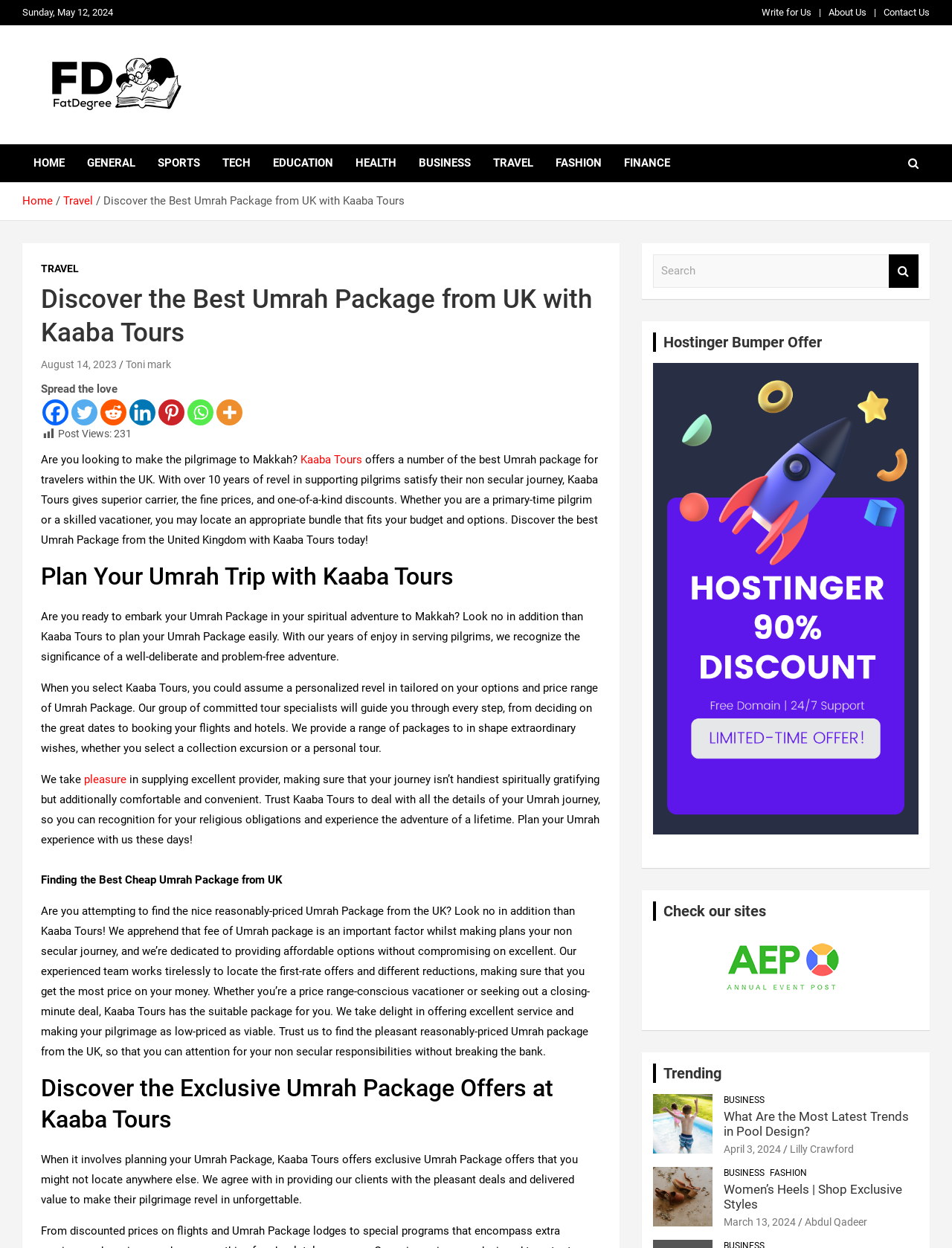Identify the bounding box coordinates for the element you need to click to achieve the following task: "Search for something". The coordinates must be four float values ranging from 0 to 1, formatted as [left, top, right, bottom].

[0.686, 0.204, 0.934, 0.23]